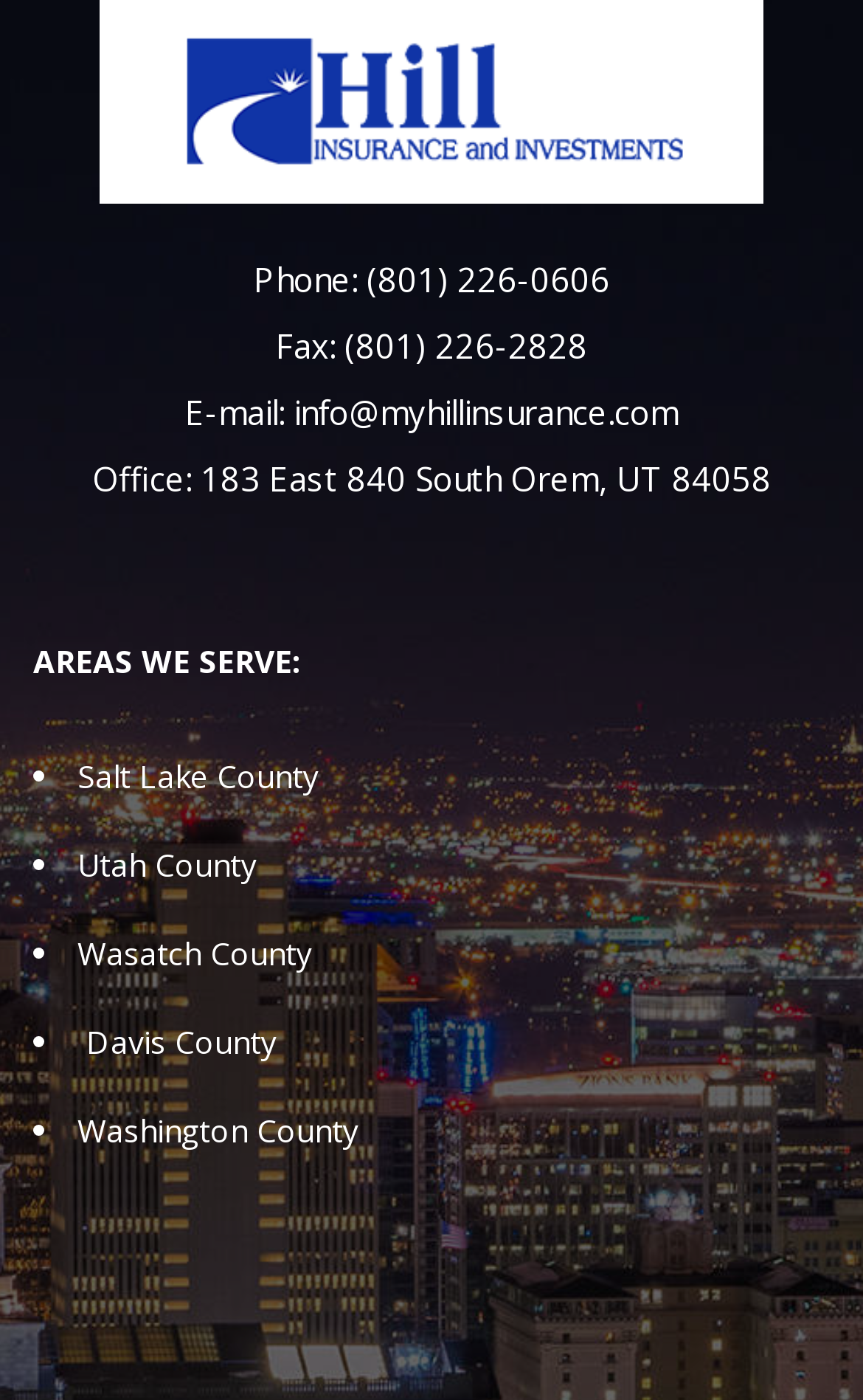Analyze the image and deliver a detailed answer to the question: What is the fax number of the office?

I found the fax number by looking at the link element with the text 'Fax: (801) 226-2828' which is located near the top of the page.